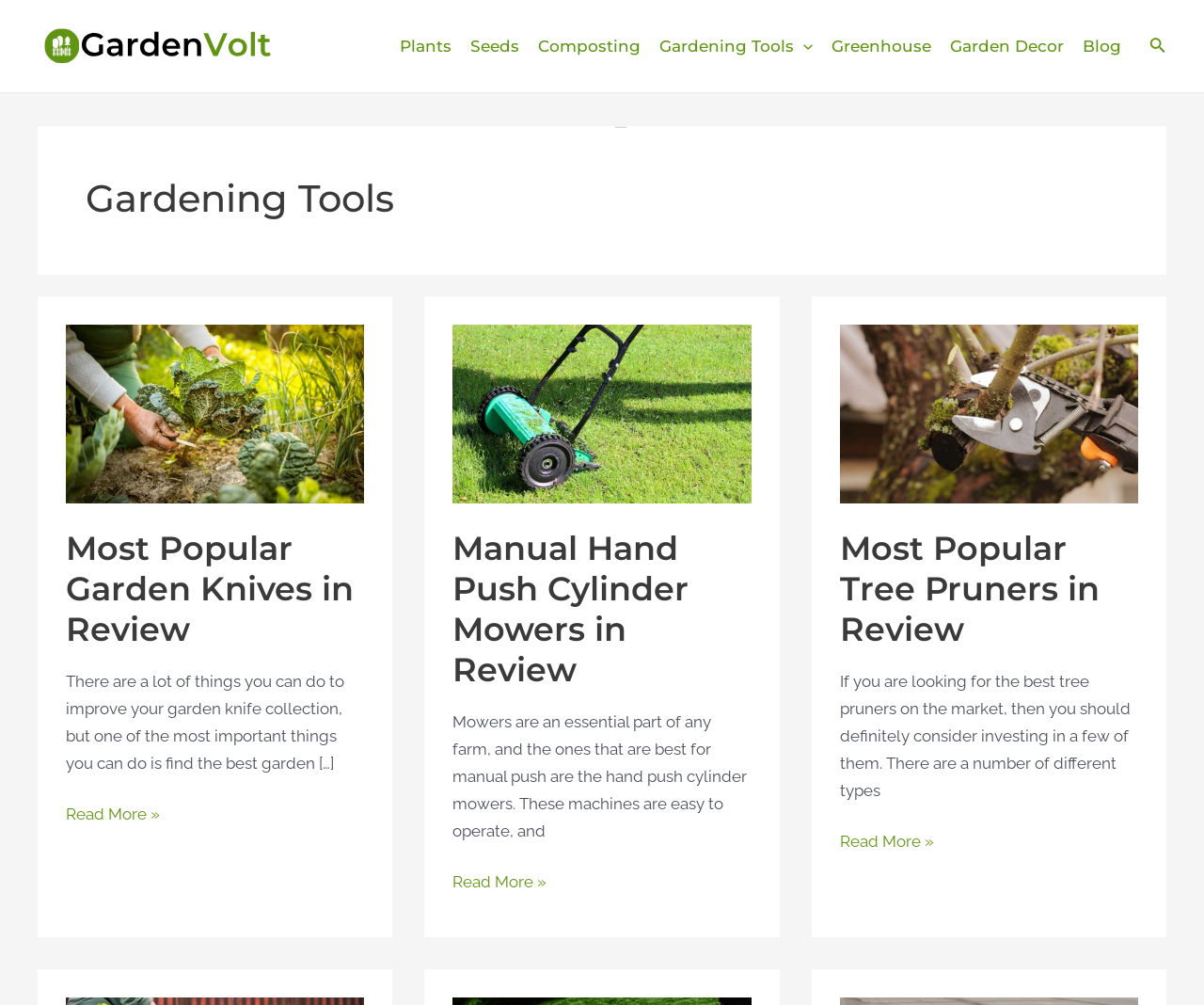Using the elements shown in the image, answer the question comprehensively: What is the function of the 'Search icon link'?

The 'Search icon link' is located in the top-right corner of the webpage, and it has a magnifying glass icon that suggests it is a search function. When clicked, it is likely to allow the user to search the website for specific content.